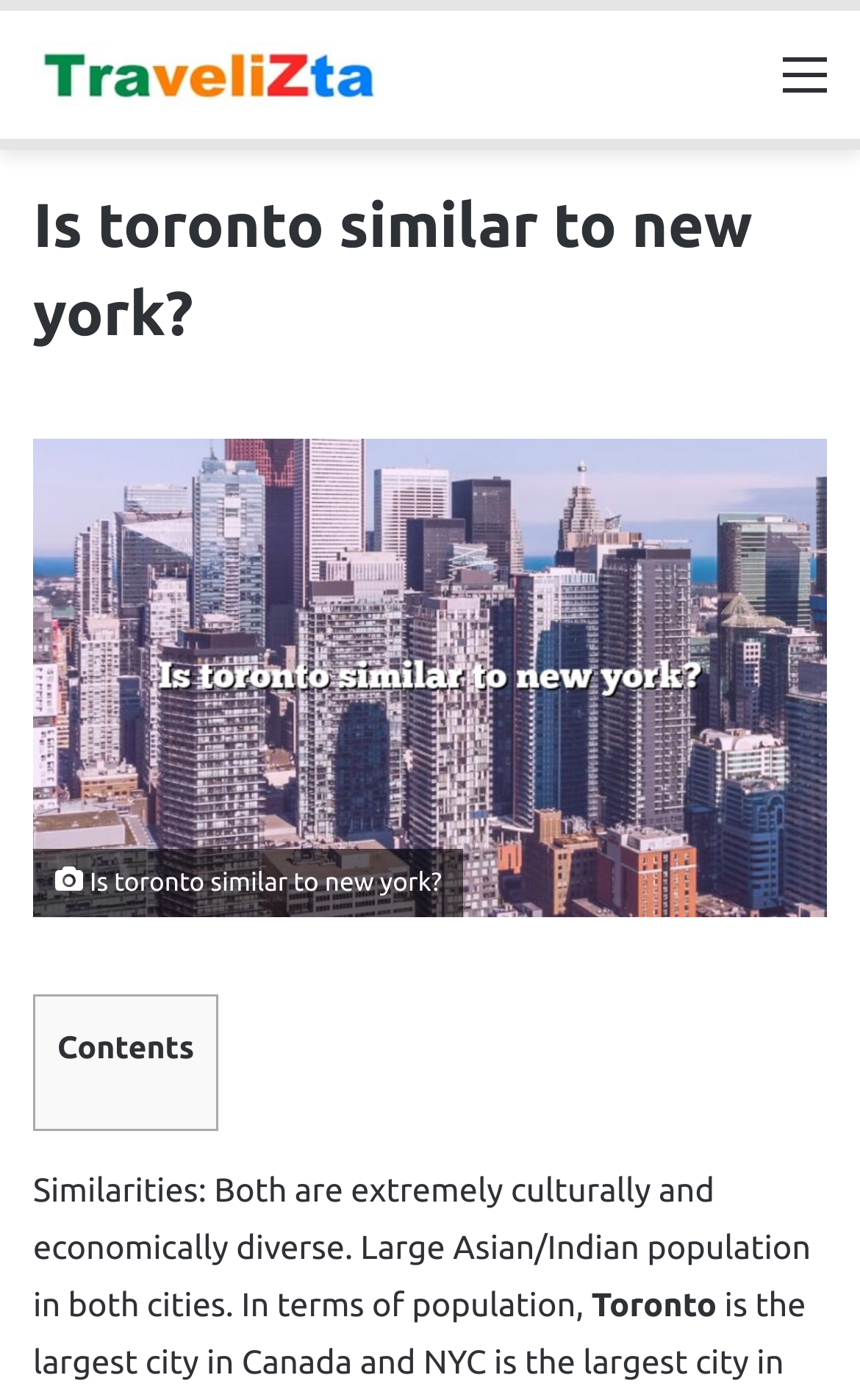Review the image closely and give a comprehensive answer to the question: What is the population mentioned in the article?

Although the article mentions population, it does not provide a specific number or statistic about the population of Toronto or New York.